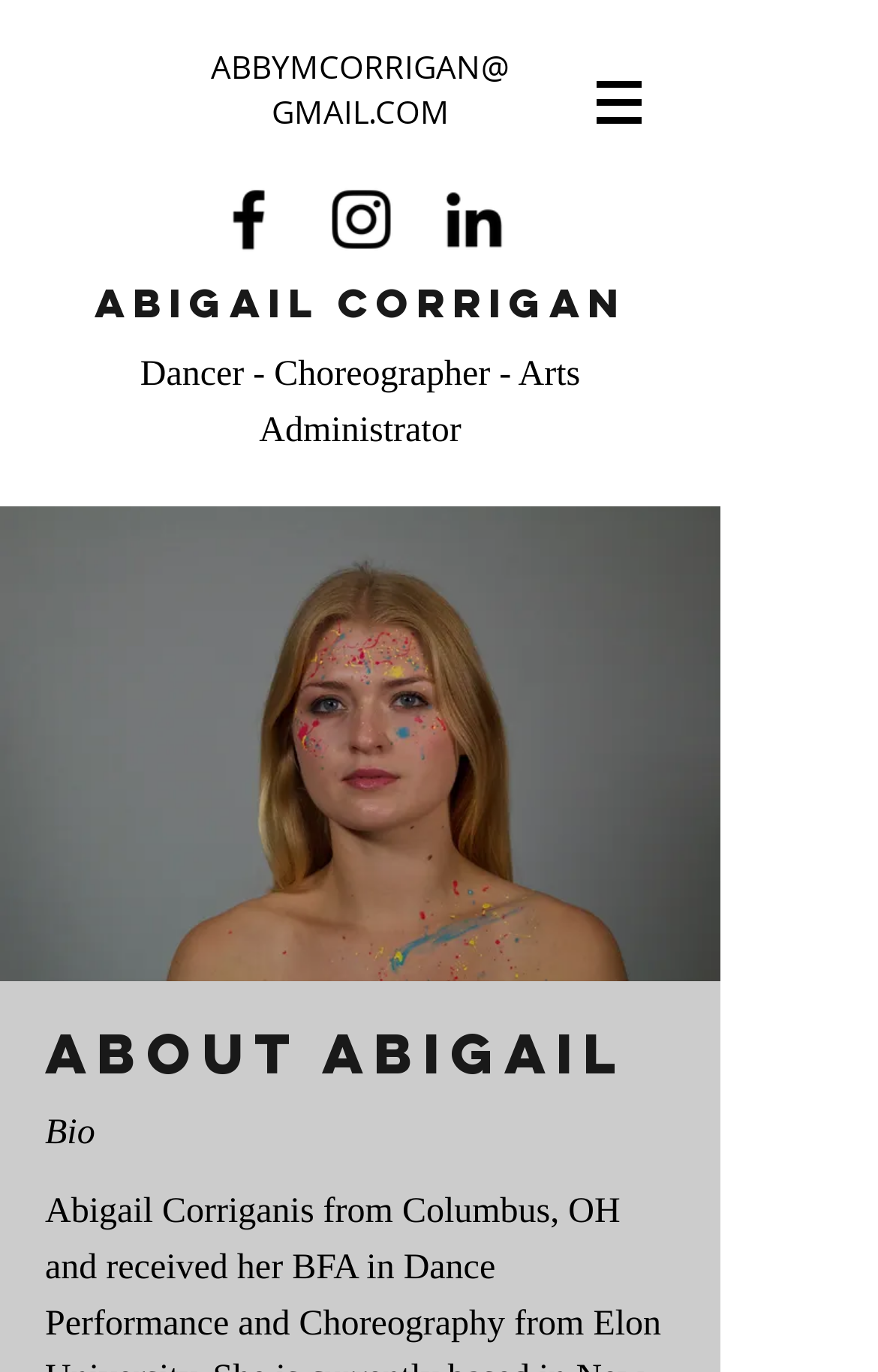What is the email address provided on the webpage?
Provide a comprehensive and detailed answer to the question.

The webpage has a link element with the text 'ABBYMCORRIGAN@GMAIL.COM' which is the email address provided.